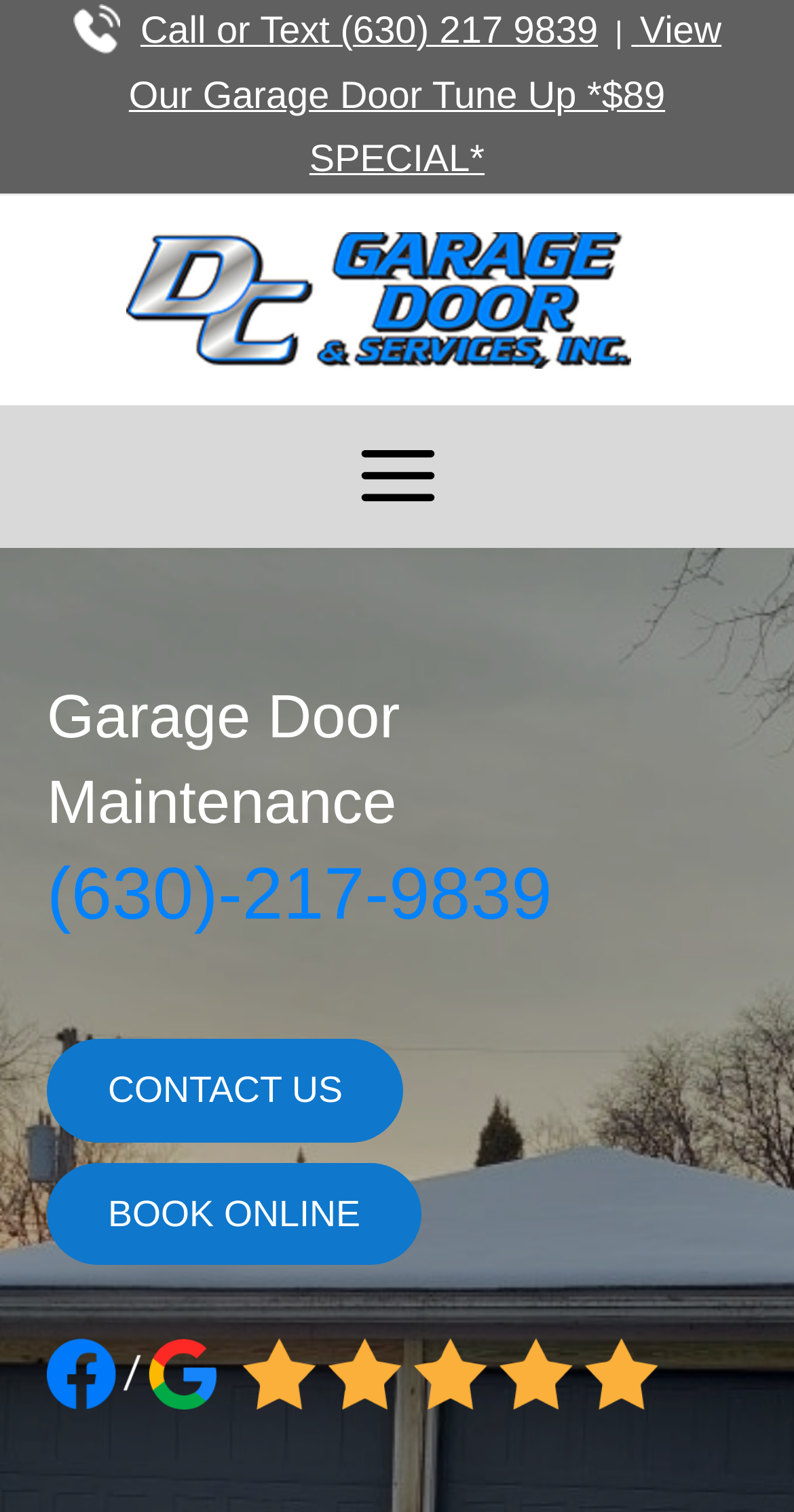Describe all the visual and textual components of the webpage comprehensively.

The webpage is about garage door maintenance services in Lombard, IL, offered by DC Garage Door & Services. At the top left corner, there is a cellphone icon with a link to call or text the company's phone number, (630) 217 9839. Next to the icon, there is a link to view a special offer for a garage door tune-up for $89. 

Below the top section, there is a main heading that reads "Garage Door Maintenance" and a subheading with the company's phone number. The phone number is also a clickable link. 

On the top right side, there is a main menu button that can be expanded. 

The webpage has a prominent call-to-action section with two buttons, "CONTACT US" and "BOOK ONLINE", placed vertically on the left side of the page. 

At the bottom of the page, there is a figure with an image of Facebook and Google review icons. 

There are a total of 5 images on the page, including the cellphone icon, the company's logo, the main menu icon, and the Facebook and Google review icons. There are 5 links, including the call or text link, the special offer link, the company's name link, and the phone number link. There are 3 buttons, including the main menu button, the "CONTACT US" button, and the "BOOK ONLINE" button.